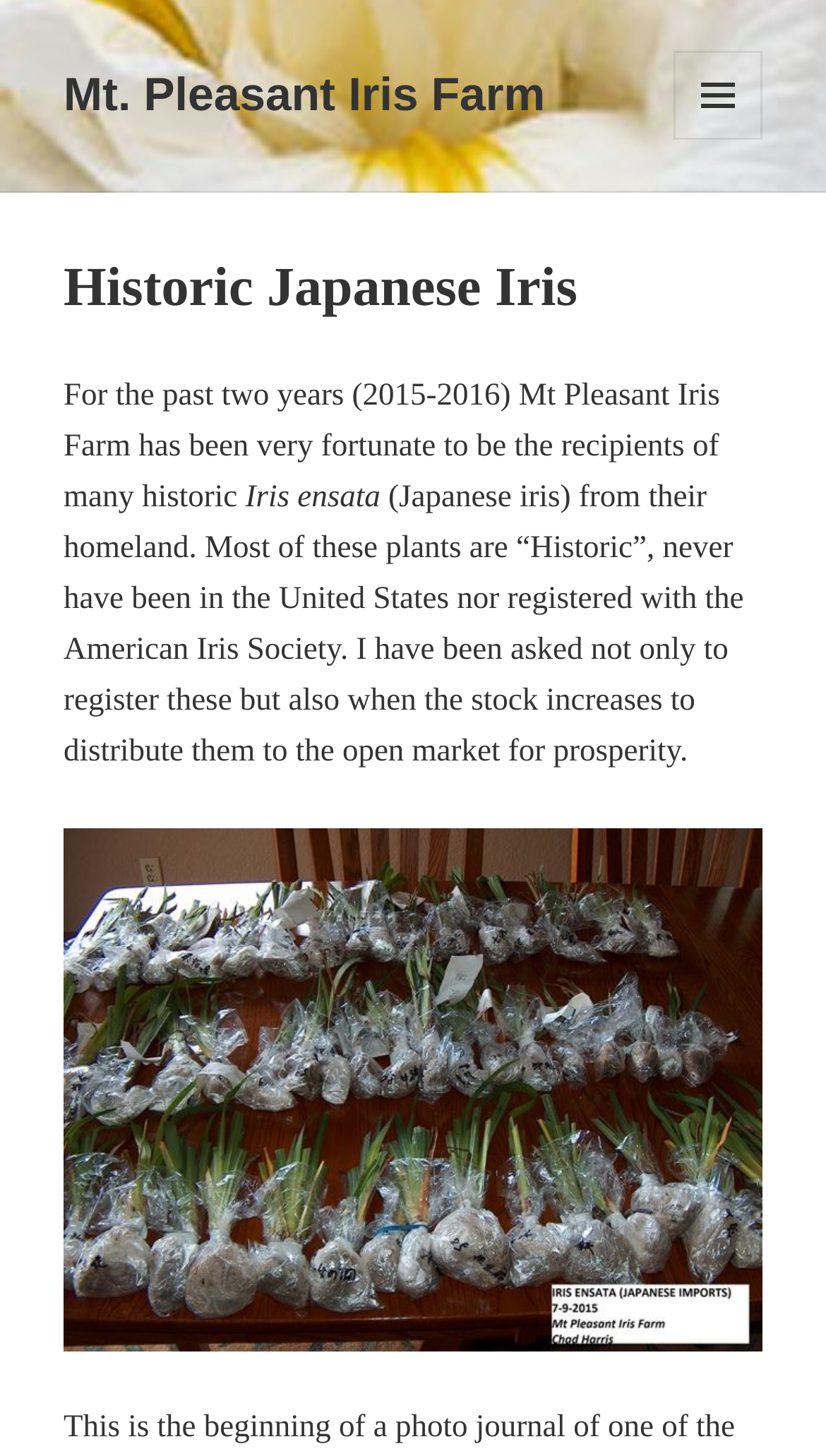Utilize the details in the image to thoroughly answer the following question: What is the purpose of the author registering the historic iris?

According to the webpage, the author has been asked not only to register the historic iris but also to distribute them to the open market for prosperity, indicating that the purpose of registration is to make them available to the public.